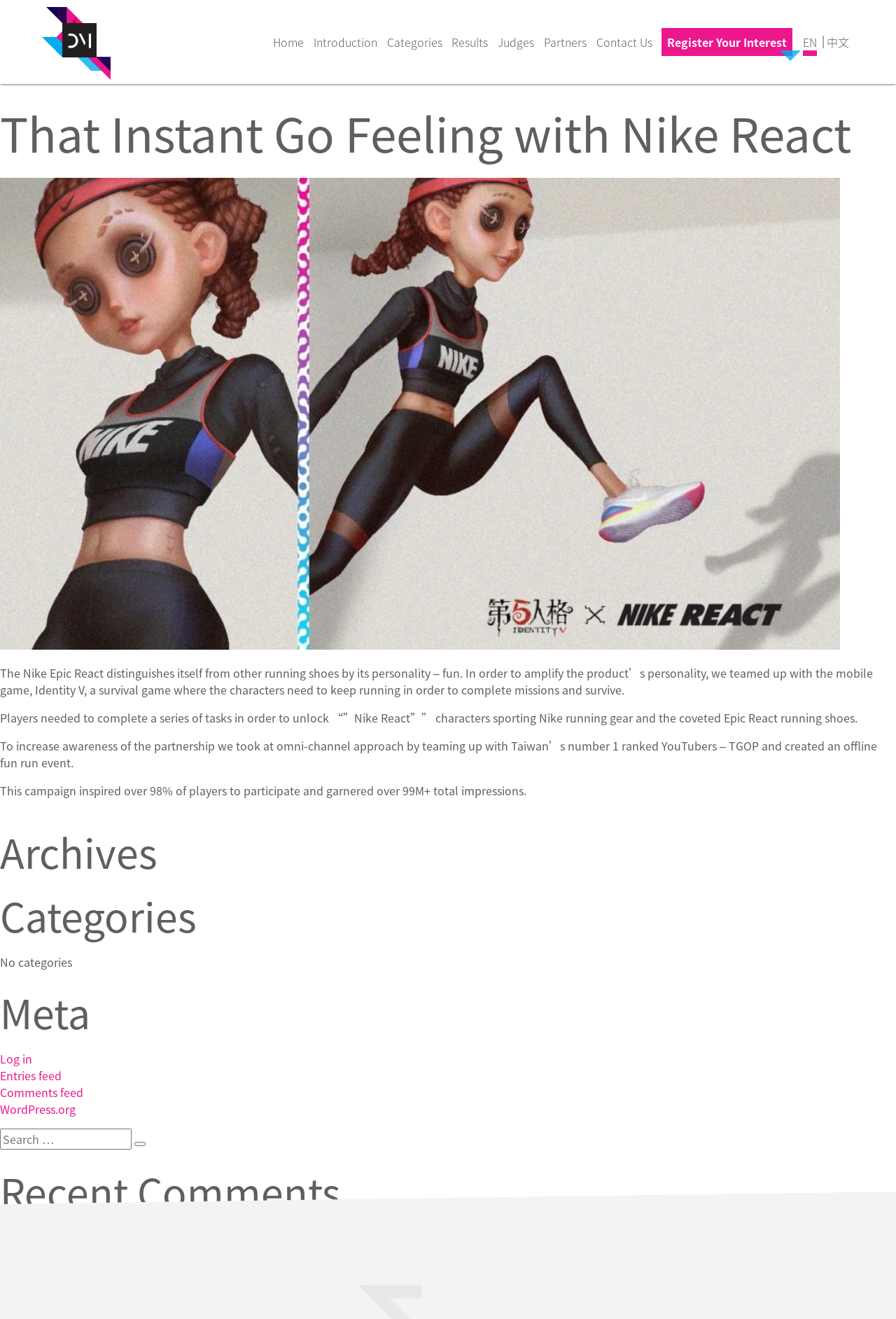What is the total number of impressions garnered by the campaign?
Based on the image, provide a one-word or brief-phrase response.

over 99M+